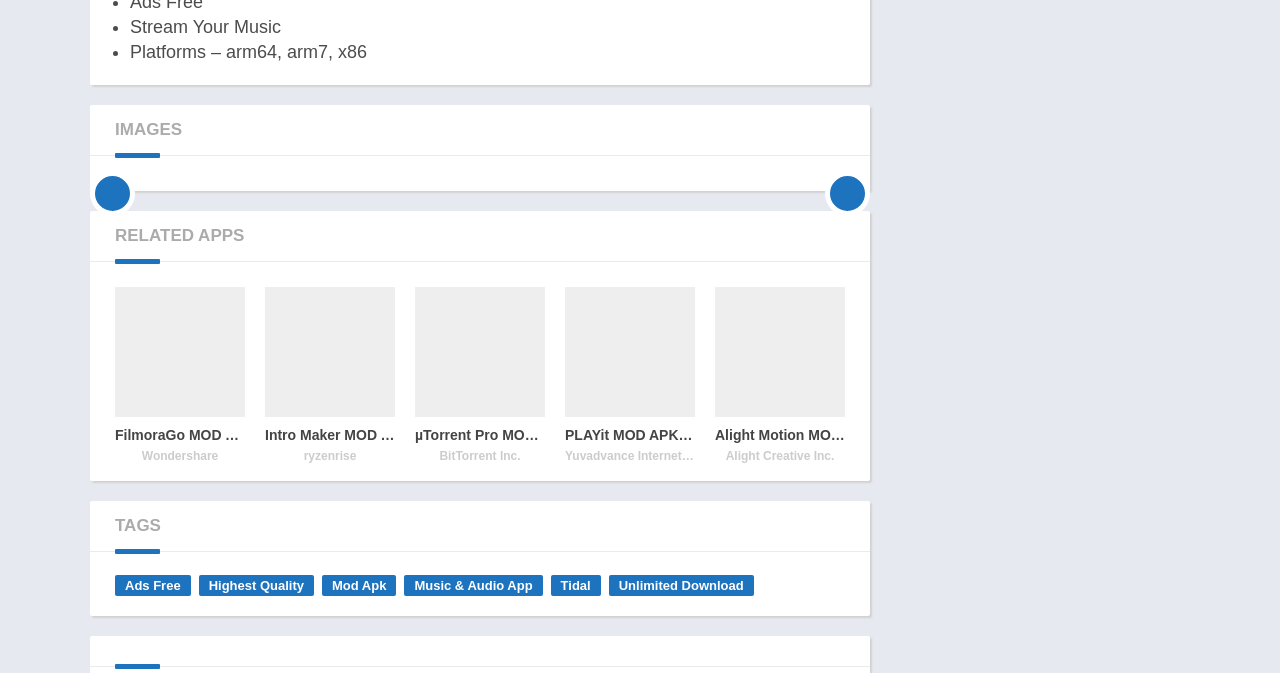Please answer the following question using a single word or phrase: What is the category of the 'Tidal' link?

Music & Audio App